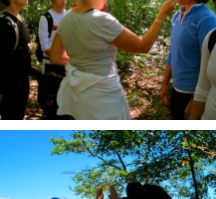Elaborate on the image with a comprehensive description.

The image captures a vibrant moment in nature, featuring a group of individuals engaged in a lively conversation among lush greenery. In the foreground, a person dressed in a grey shirt gestures animatedly, likely sharing an engaging story or experience. Others in the group, clad in casual attire, listen intently, showcasing expressions of curiosity and interest. The backdrop is filled with trees and foliage, contributing to an atmosphere of connection and exploration. This scene embodies the spirit of joy and spontaneity, reminiscent of childhood adventures and the freedom of dreaming big, reflecting themes discussed in the accompanying text about celebrating life’s moments and embracing one’s inner child.